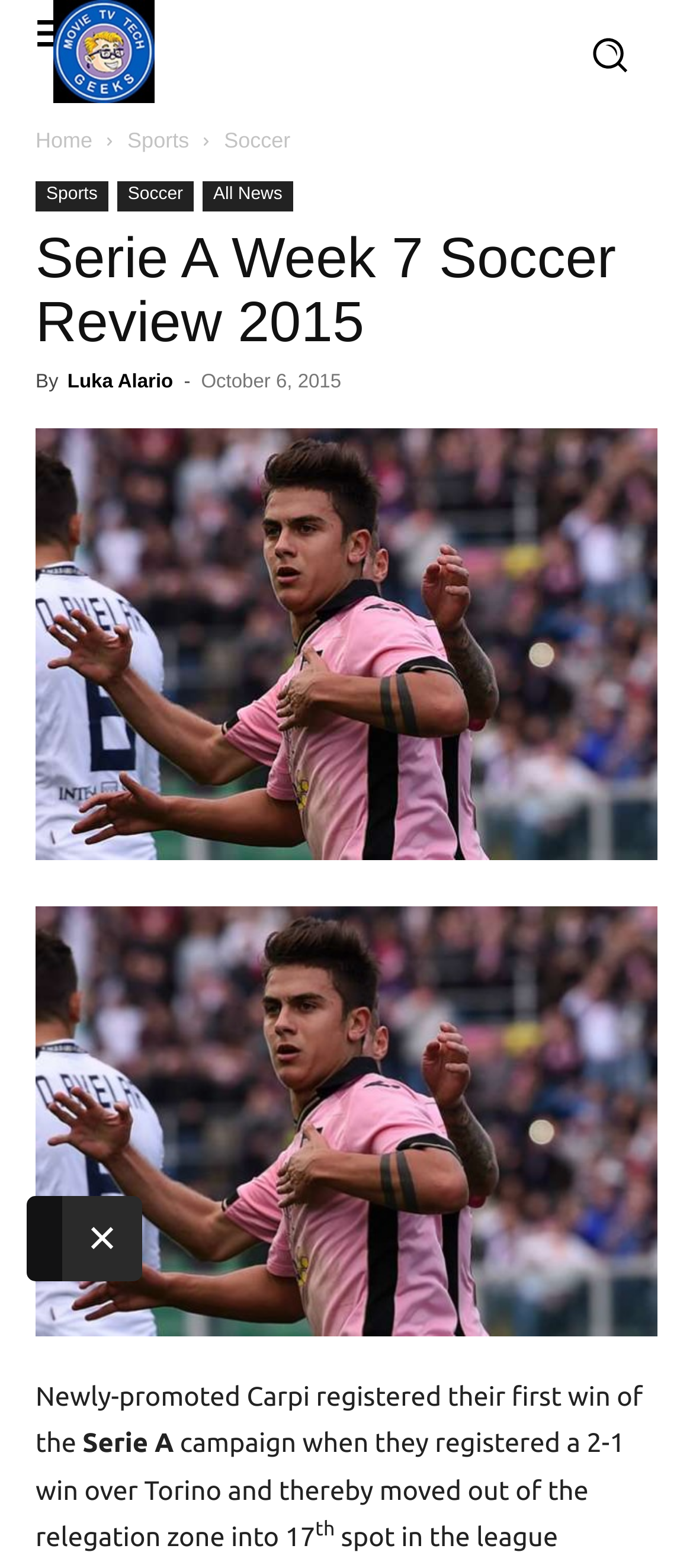Consider the image and give a detailed and elaborate answer to the question: 
Who is the author of the article?

I found the answer by looking at the text content of the webpage, specifically the link 'Luka Alario' mentioned next to the text 'By'.